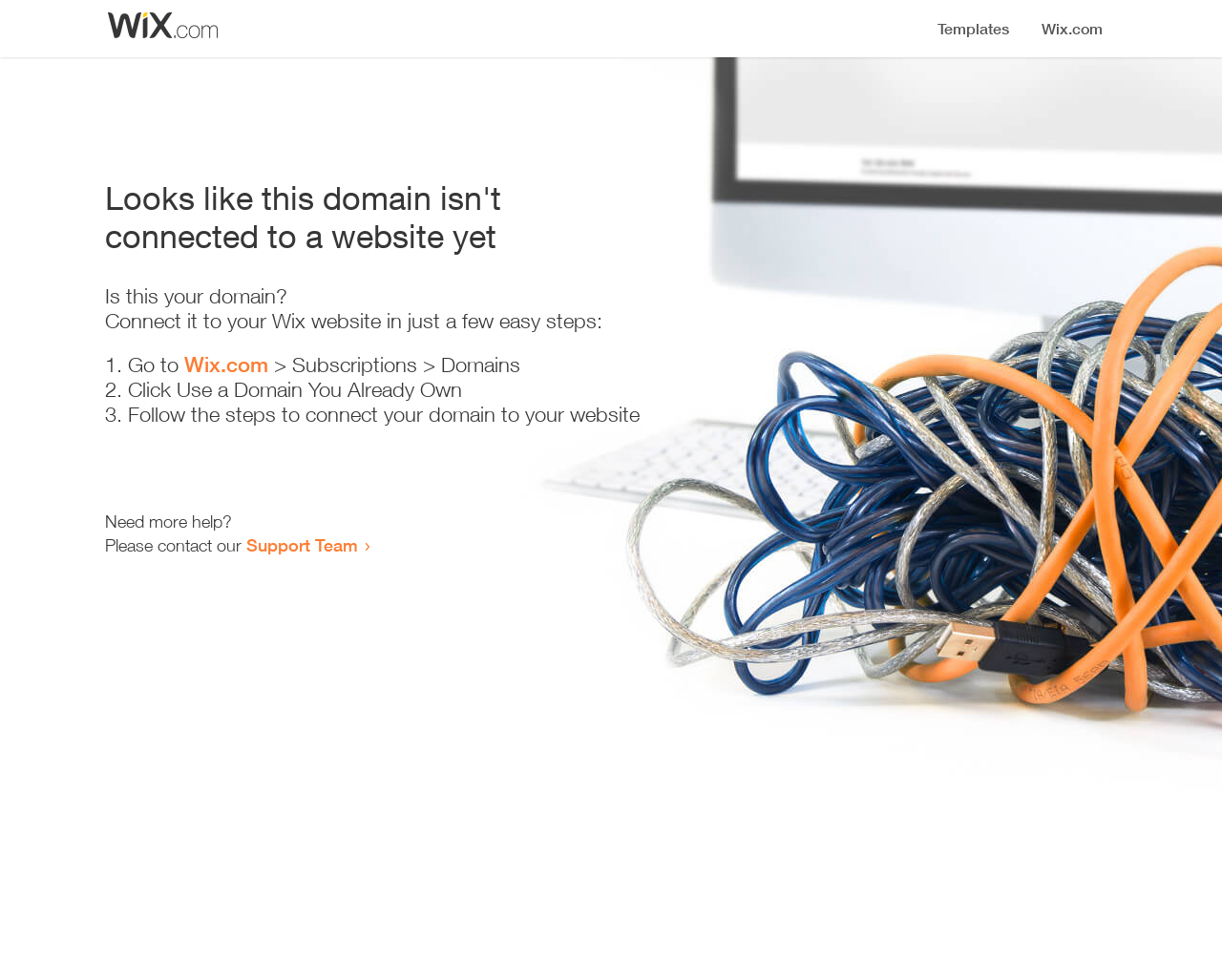How many steps are required to connect the domain?
Refer to the image and provide a detailed answer to the question.

The webpage provides a list of steps to connect the domain, which includes '1. Go to Wix.com > Subscriptions > Domains', '2. Click Use a Domain You Already Own', and '3. Follow the steps to connect your domain to your website'. Therefore, there are 3 steps required to connect the domain.